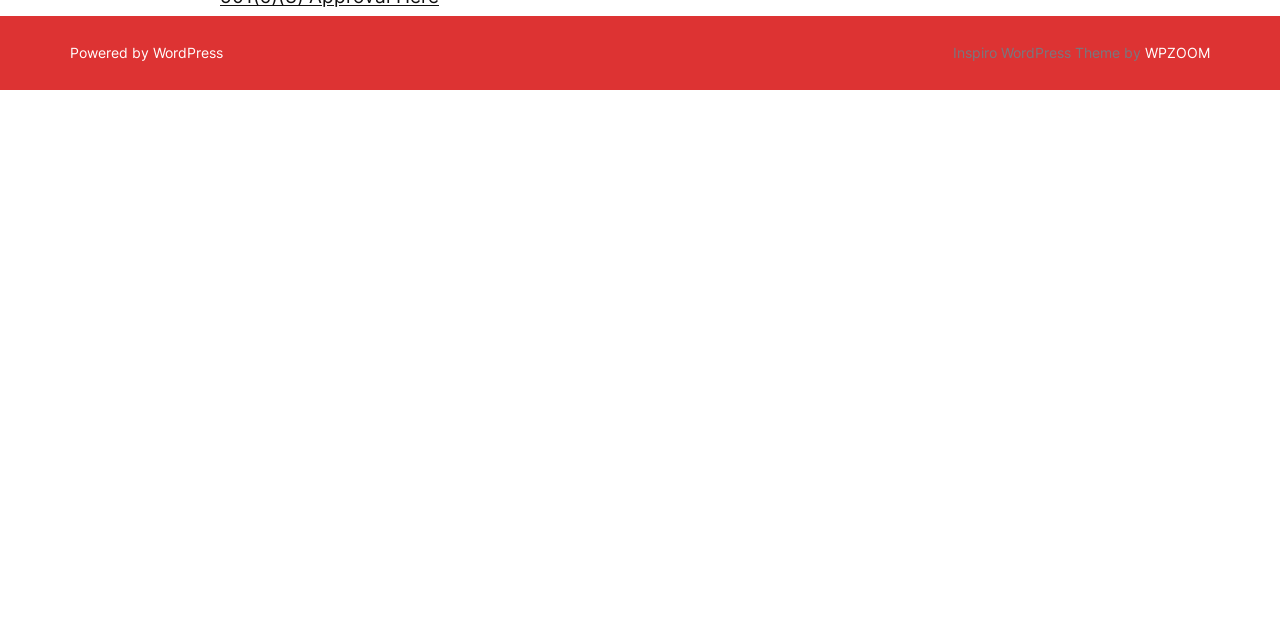Given the webpage screenshot and the description, determine the bounding box coordinates (top-left x, top-left y, bottom-right x, bottom-right y) that define the location of the UI element matching this description: Powered by WordPress

[0.055, 0.068, 0.174, 0.095]